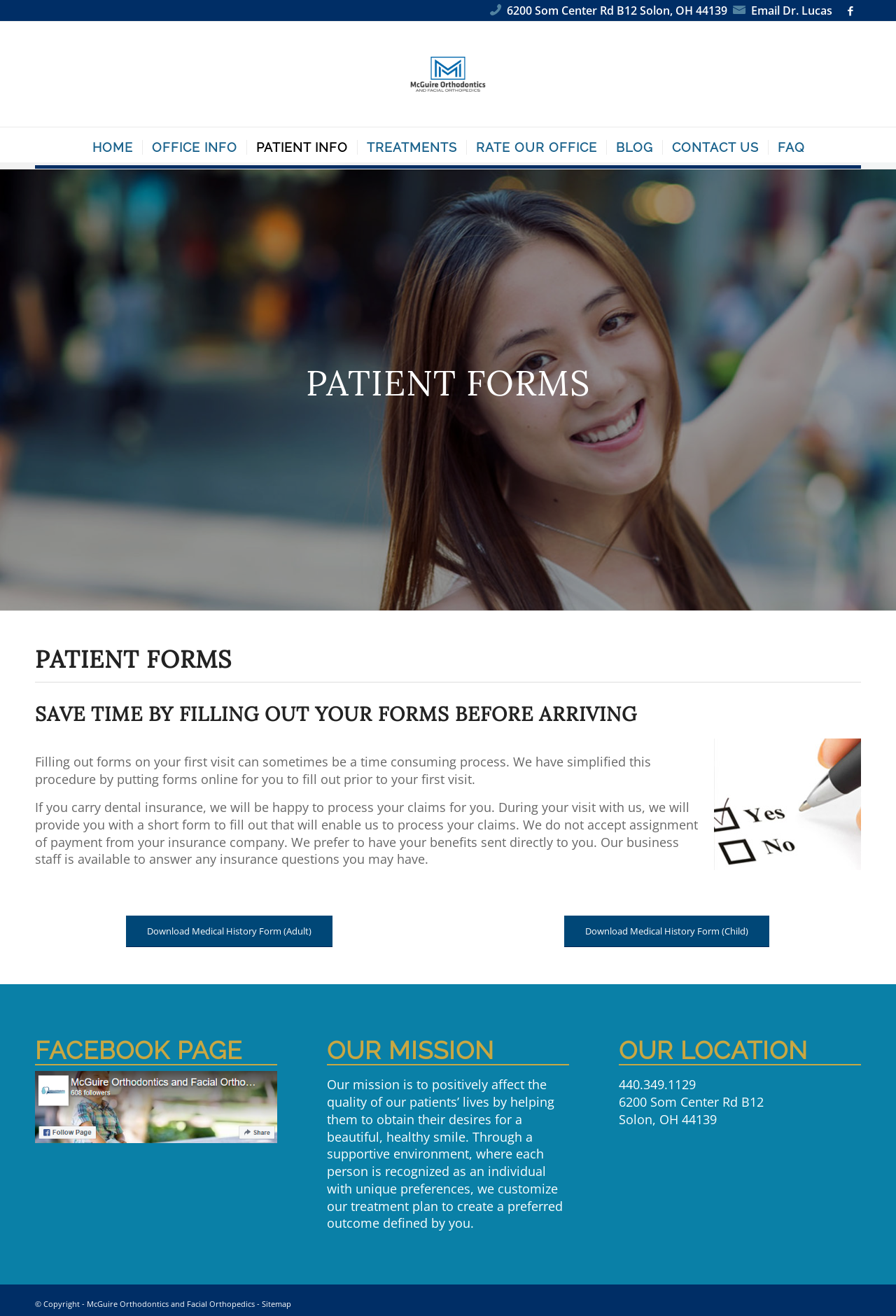Identify the bounding box coordinates of the section to be clicked to complete the task described by the following instruction: "View the office location". The coordinates should be four float numbers between 0 and 1, formatted as [left, top, right, bottom].

[0.691, 0.818, 0.776, 0.831]